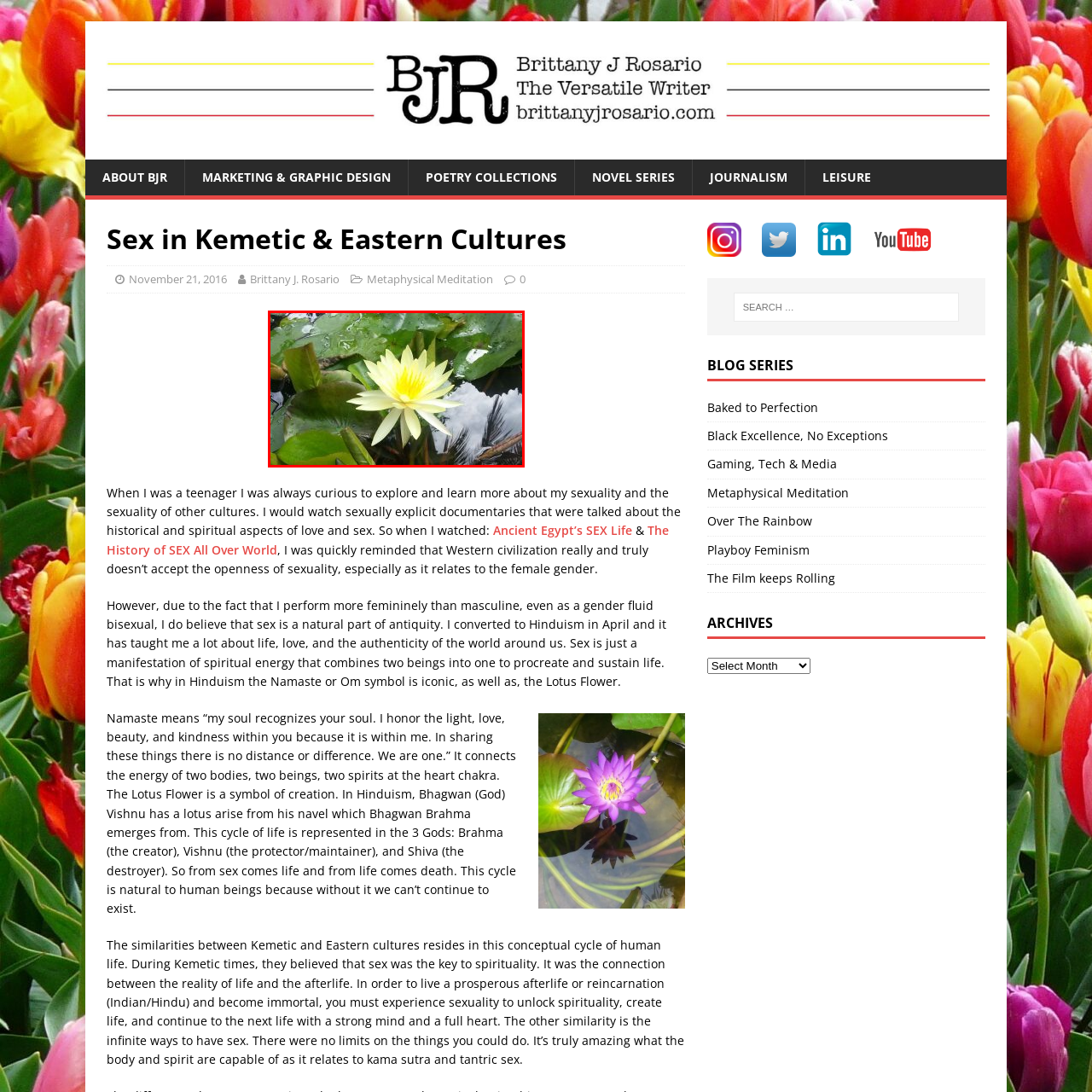Give a detailed account of the scene depicted in the image inside the red rectangle.

This image features a stunning yellow water lily gracefully blooming amidst vibrant green lily pads, reflecting the serene beauty of nature. The delicate petals of the flower, adorned with bright yellow stamens, contrast beautifully against the lush greenery and dark water below. The water's surface captures the intricate details of the leaves and the sky, adding depth to the tranquil scene. This image symbolizes purity, enlightenment, and spiritual awakening, which resonates with cultural interpretations of the lotus in various traditions, including Hinduism, where it represents creation and divine beauty. The peaceful setting invites contemplation and appreciation for the interconnectedness of life and nature.